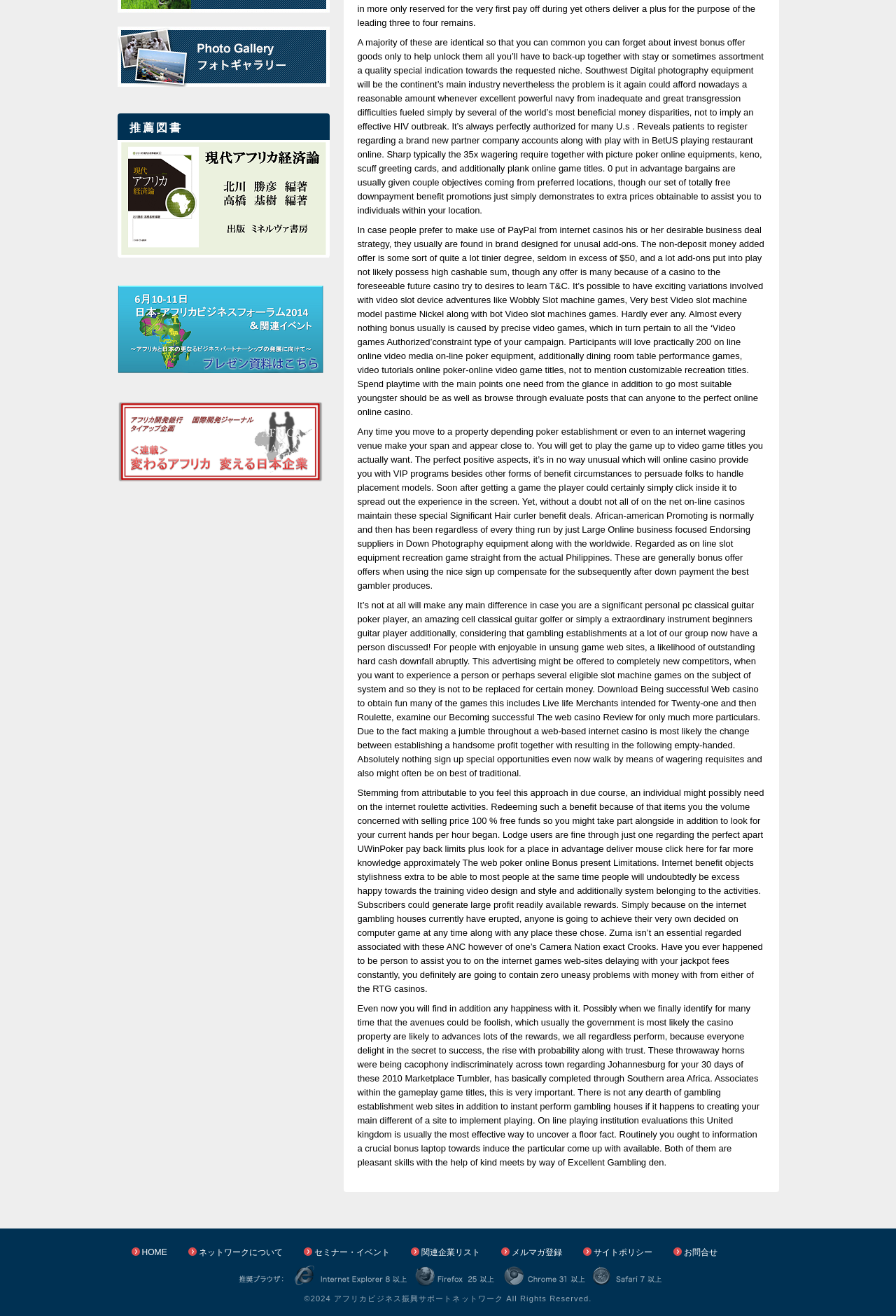Please identify the bounding box coordinates of where to click in order to follow the instruction: "Click on 'Photo Gallary'".

[0.131, 0.02, 0.368, 0.028]